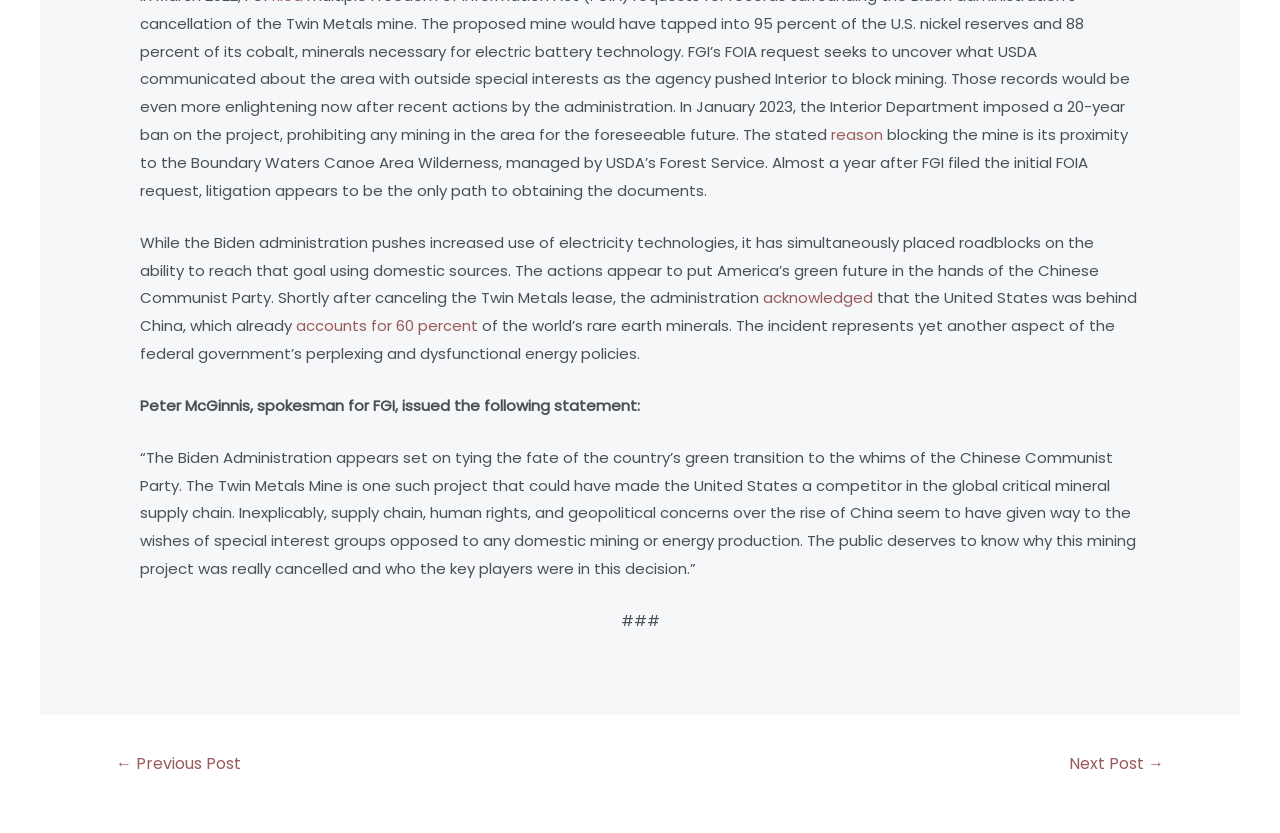Given the webpage screenshot, identify the bounding box of the UI element that matches this description: "Finance".

None